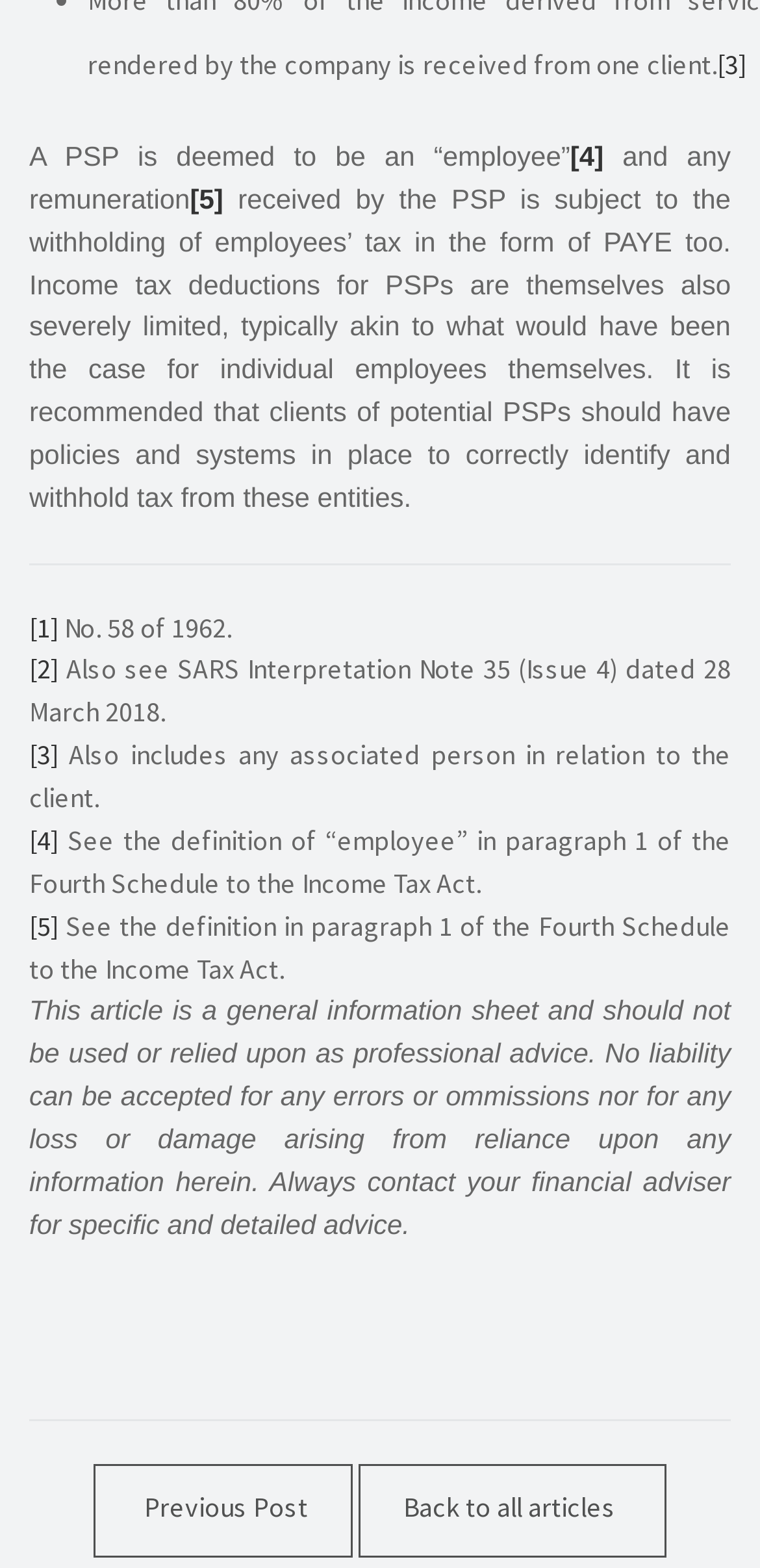Identify and provide the bounding box coordinates of the UI element described: "Previous Post". The coordinates should be formatted as [left, top, right, bottom], with each number being a float between 0 and 1.

[0.124, 0.934, 0.464, 0.993]